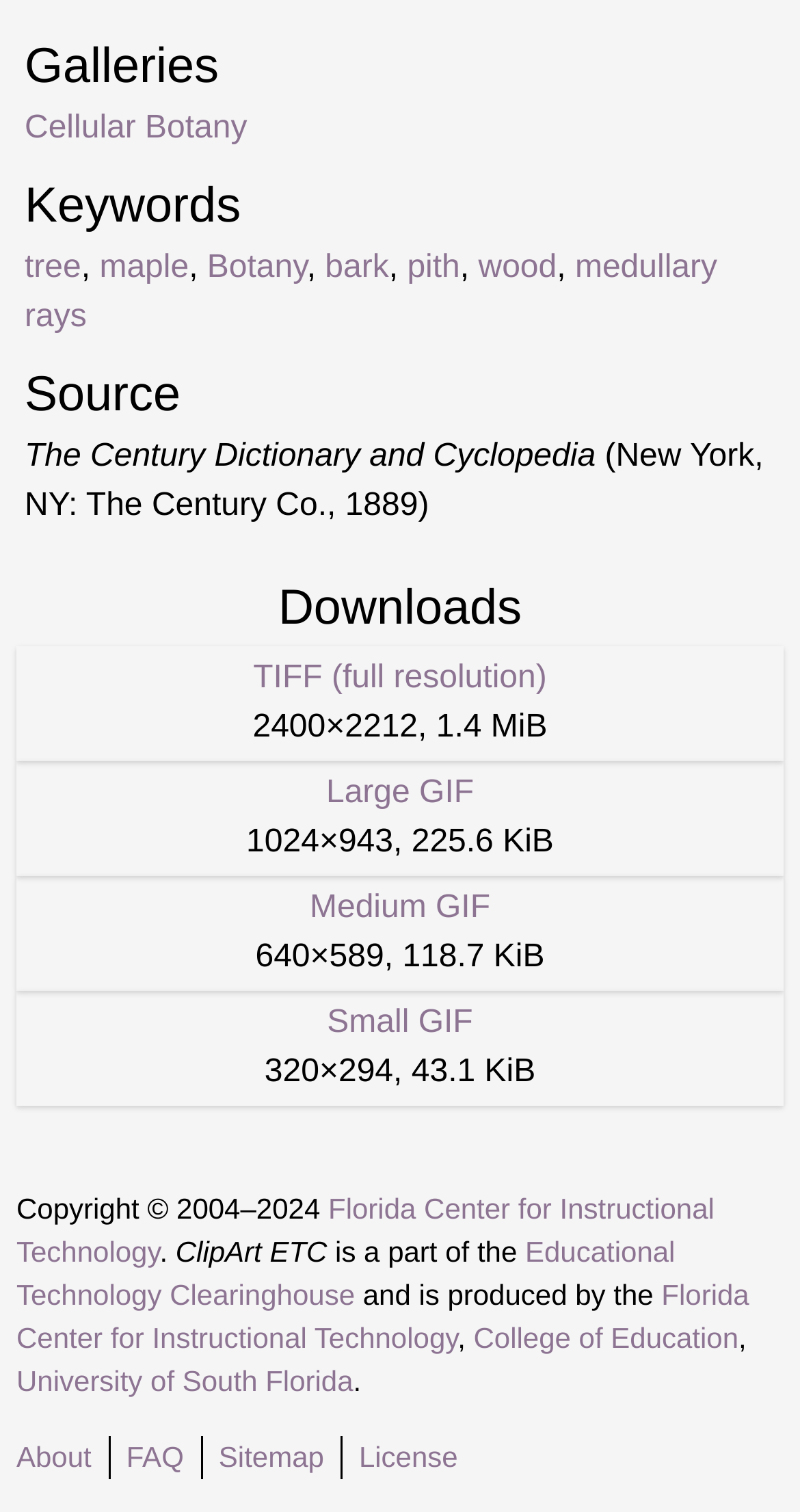Who is the copyright holder?
Examine the screenshot and reply with a single word or phrase.

Florida Center for Instructional Technology